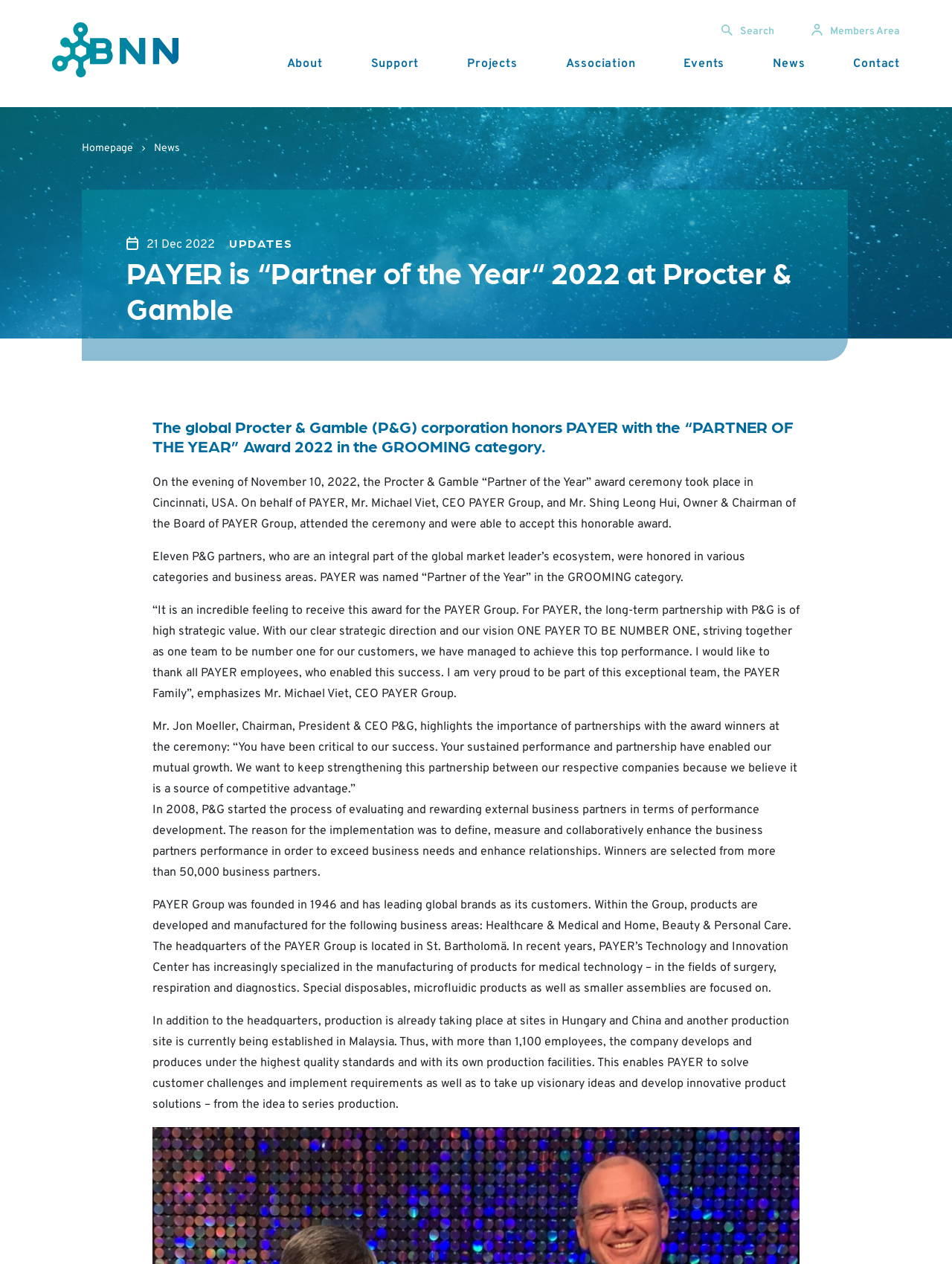Please identify the bounding box coordinates of the element's region that I should click in order to complete the following instruction: "Read more about 'About'". The bounding box coordinates consist of four float numbers between 0 and 1, i.e., [left, top, right, bottom].

[0.301, 0.045, 0.339, 0.057]